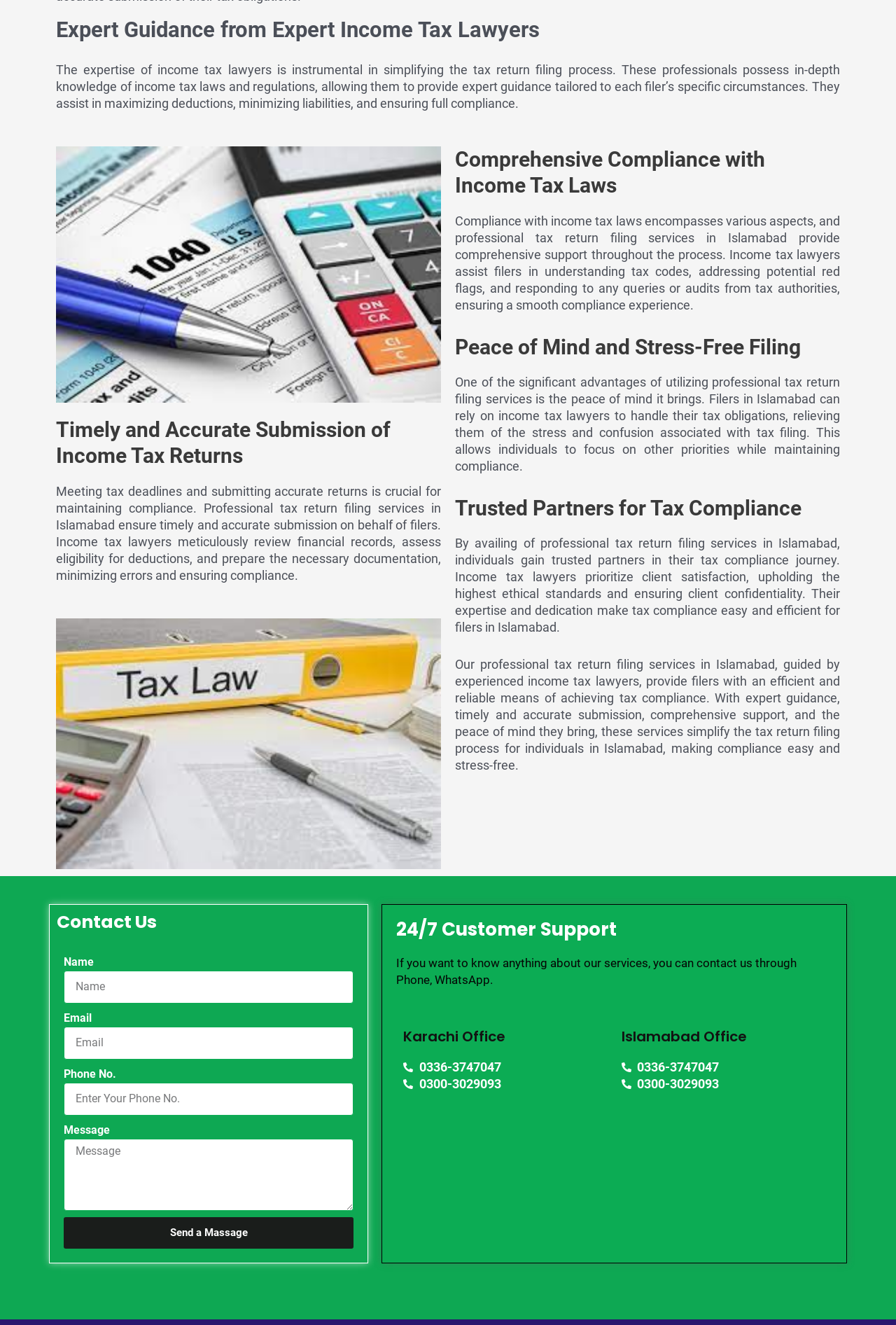What is the purpose of the 'Contact Us' section?
Please use the visual content to give a single word or phrase answer.

To get in touch